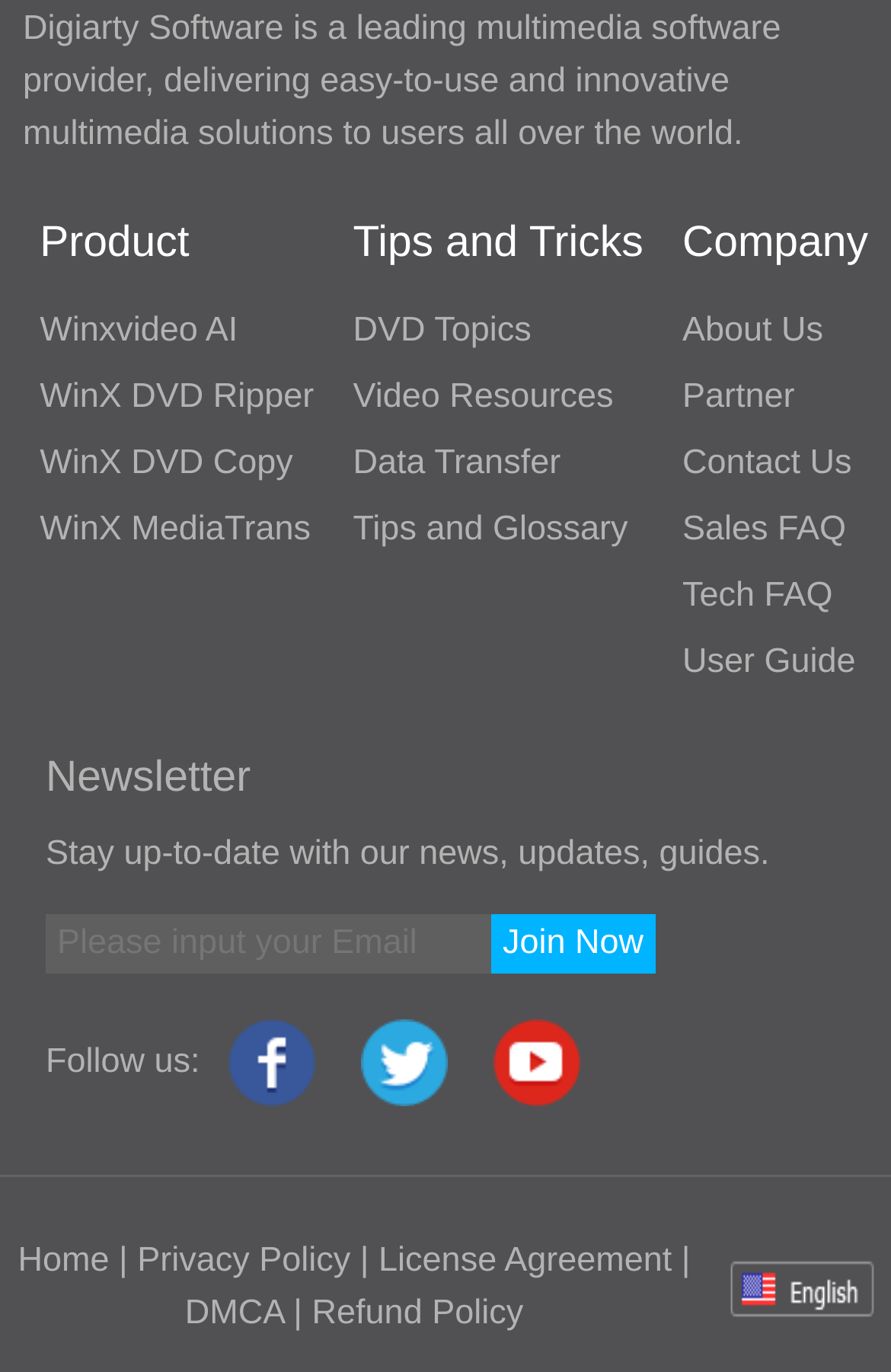Give a concise answer of one word or phrase to the question: 
How many product categories are there?

3